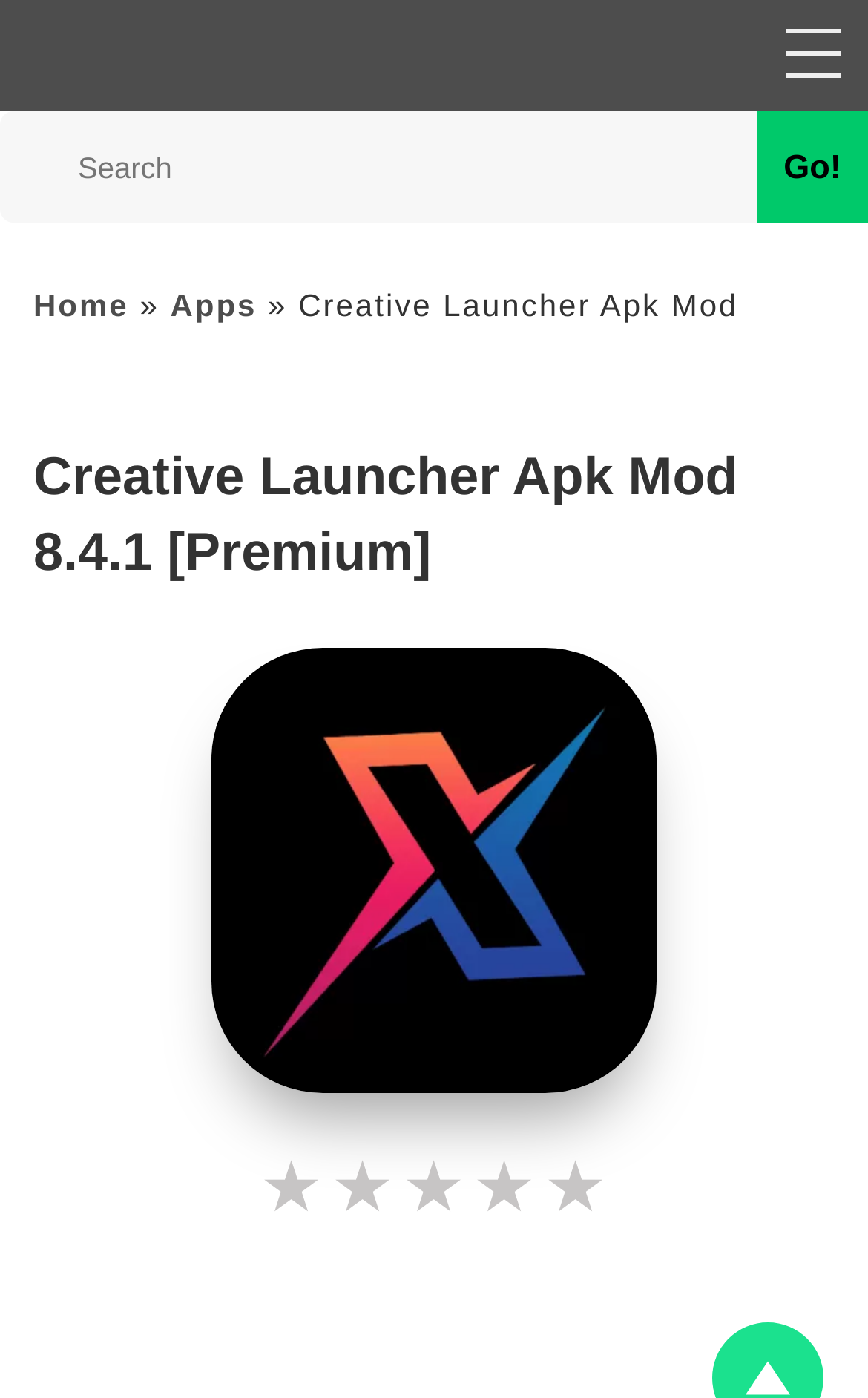What is the purpose of the 'Go!' button?
Look at the screenshot and respond with one word or a short phrase.

Search or navigate